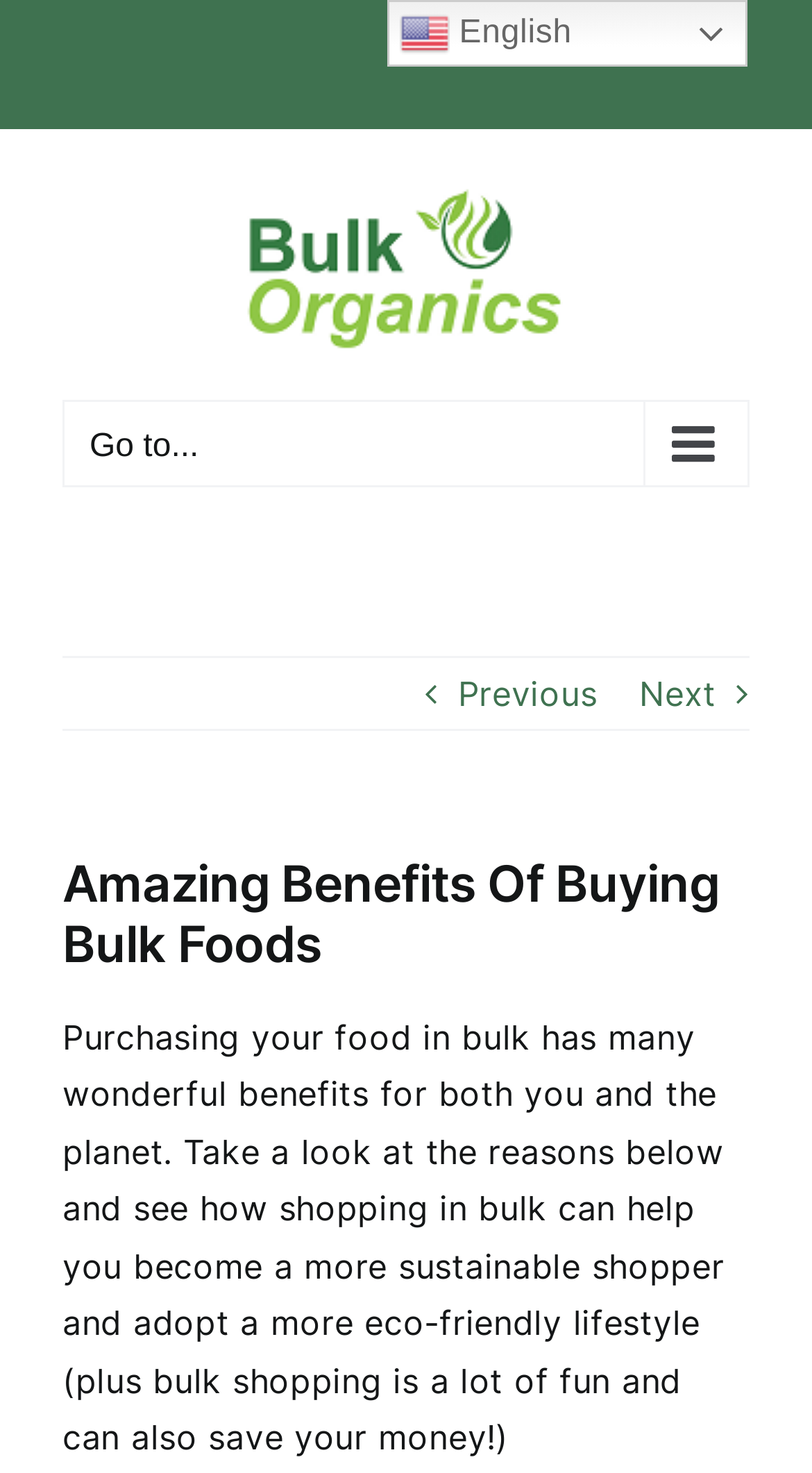Please answer the following question using a single word or phrase: 
Is the main menu expanded?

No